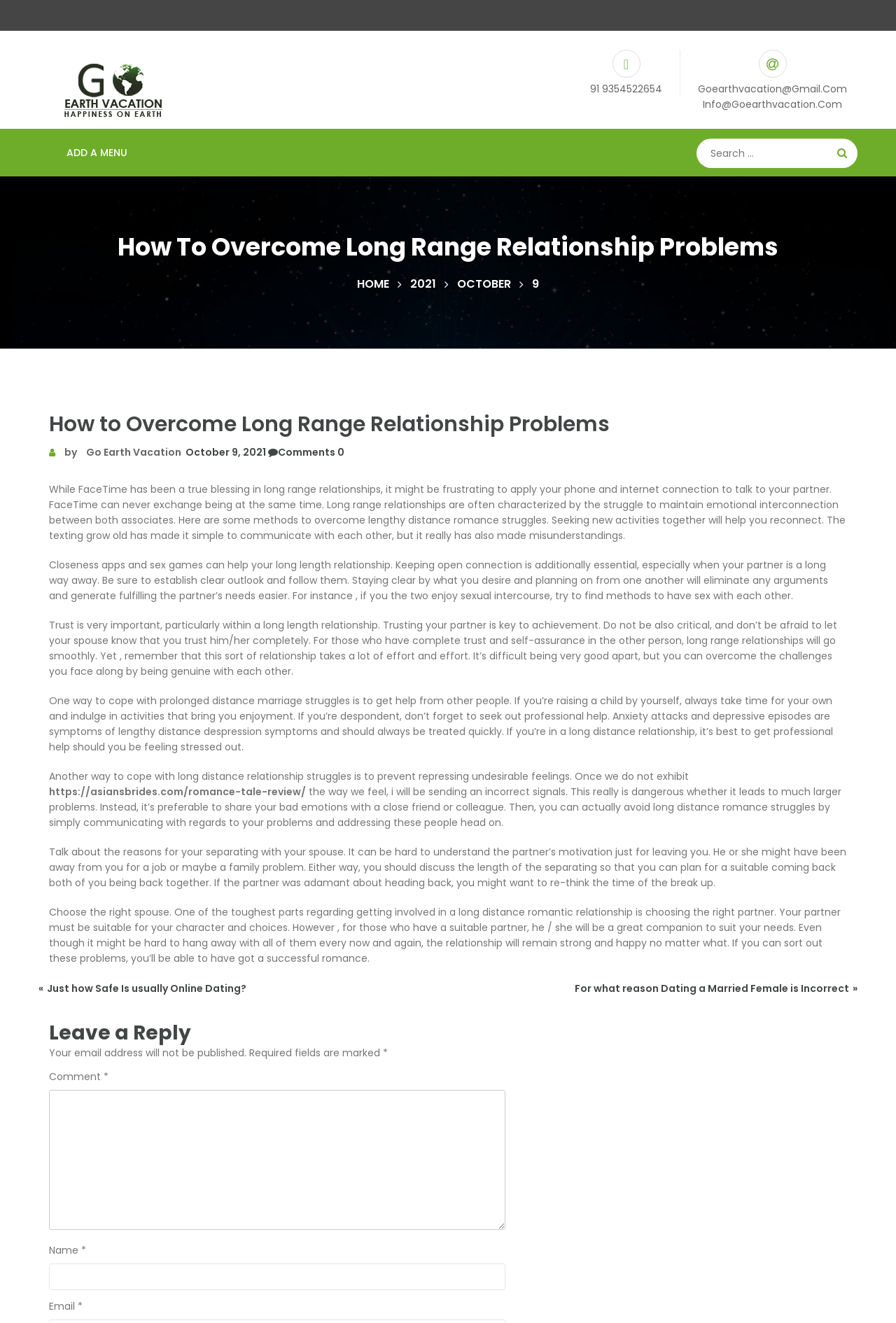Generate a comprehensive description of the contents of the webpage.

The webpage is about overcoming long range relationship problems. At the top, there is a logo and a link to "Go Earth Vacation" on the left, accompanied by an image with the same name. Below this, there are three lines of contact information, including a phone number and two email addresses.

On the right side, there is a search bar with a magnifying glass icon. Above the search bar, there is a link to "ADD A MENU". 

The main content of the webpage is divided into sections. The first section has a heading "How To Overcome Long Range Relationship Problems" and is followed by a series of paragraphs discussing the challenges of long distance relationships and ways to overcome them, such as seeking new activities together, using closeness apps and sex games, and maintaining open communication.

Below this section, there are links to other related articles, including "How Safe Is Online Dating?" and "Why Dating a Married Woman is Wrong". 

The webpage also has a comment section, where users can leave a reply. The comment section has fields for name, email, and comment, and a note stating that email addresses will not be published.